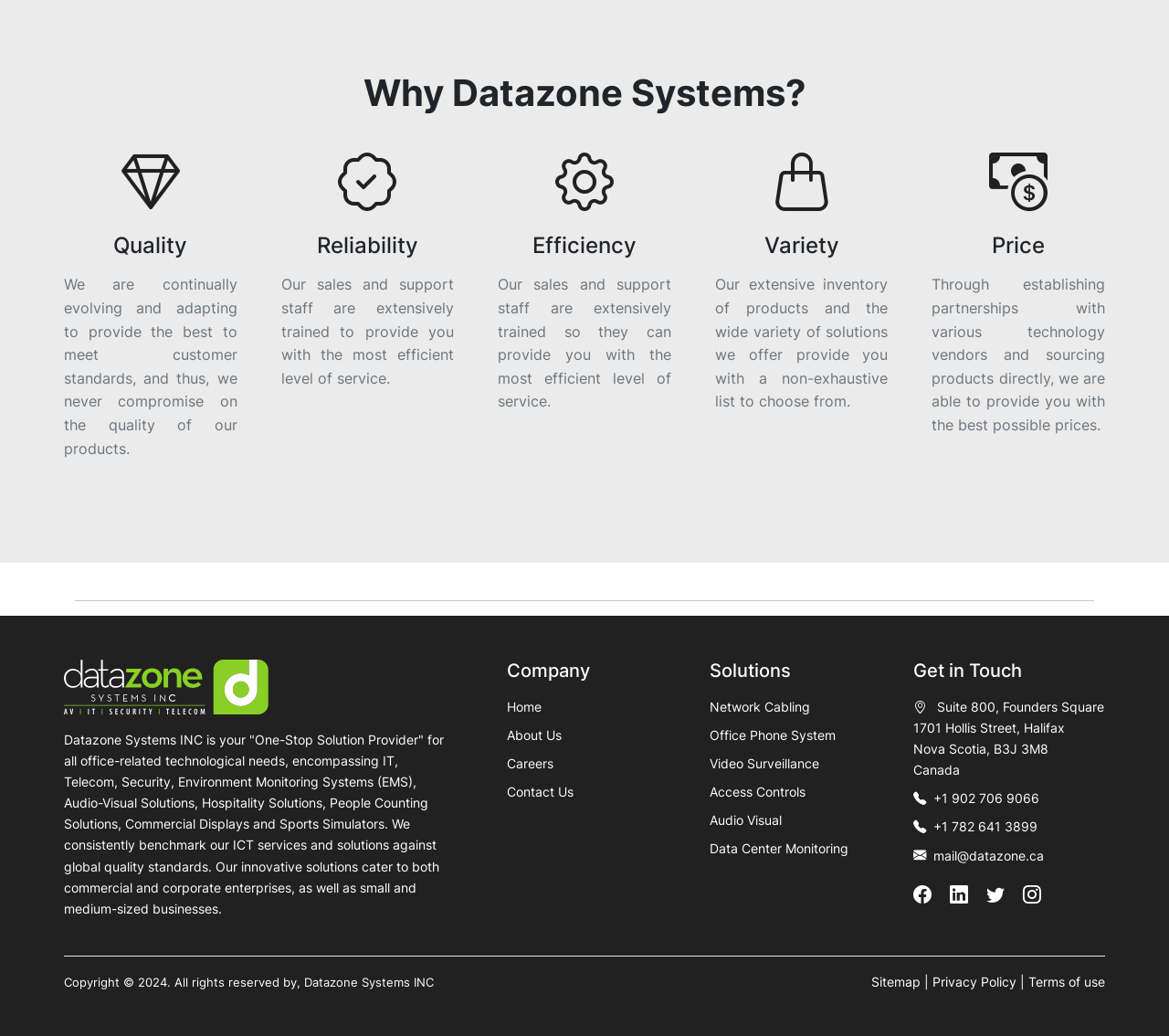How can you contact the company?
Please provide a comprehensive answer based on the visual information in the image.

The contact information can be found under the 'Get in Touch' heading, which includes phone numbers and an email address.